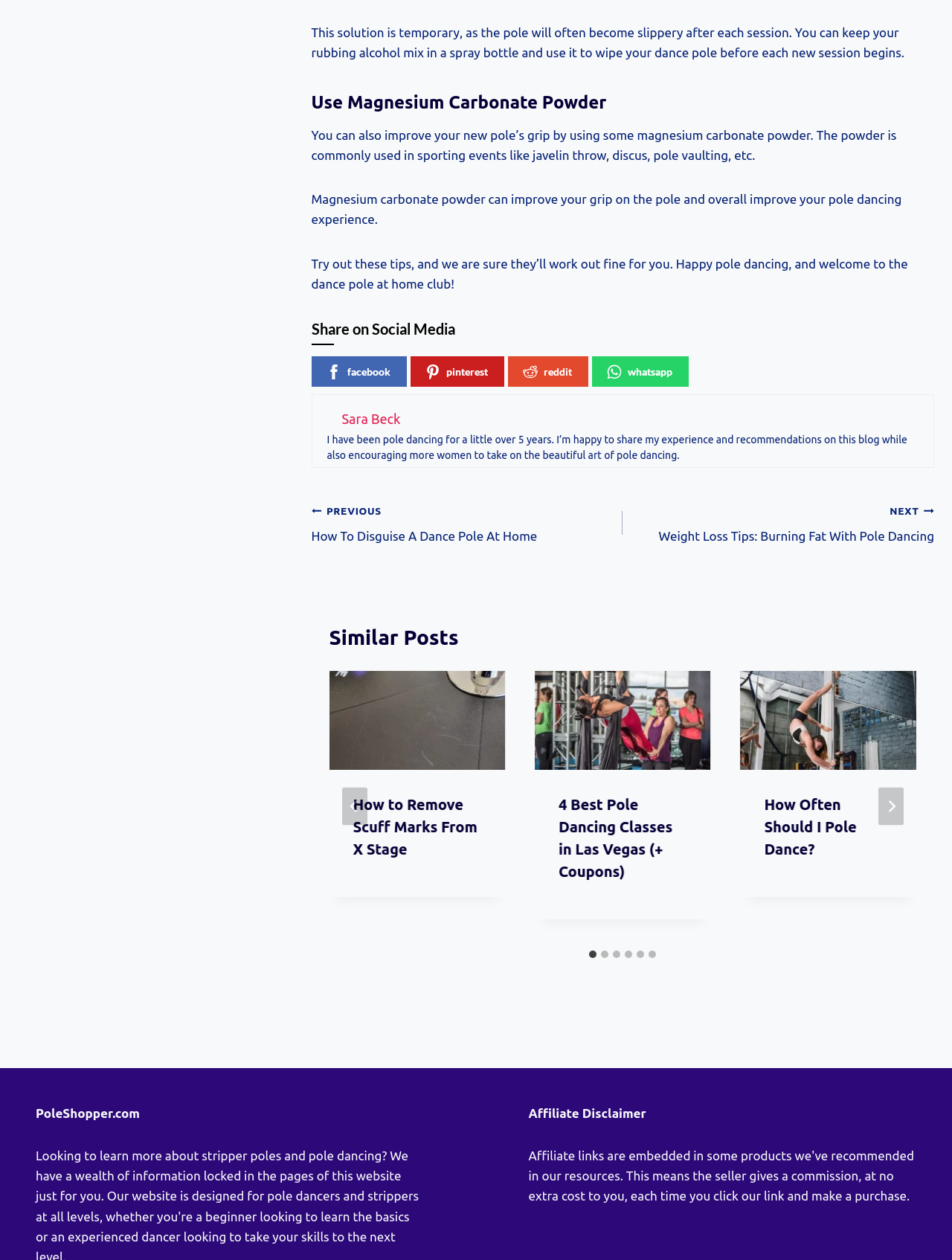Please examine the image and answer the question with a detailed explanation:
Who is the author of the blog?

The author's name 'Sara Beck' can be found at the bottom of the webpage, indicating that Sara Beck is the author of the blog.